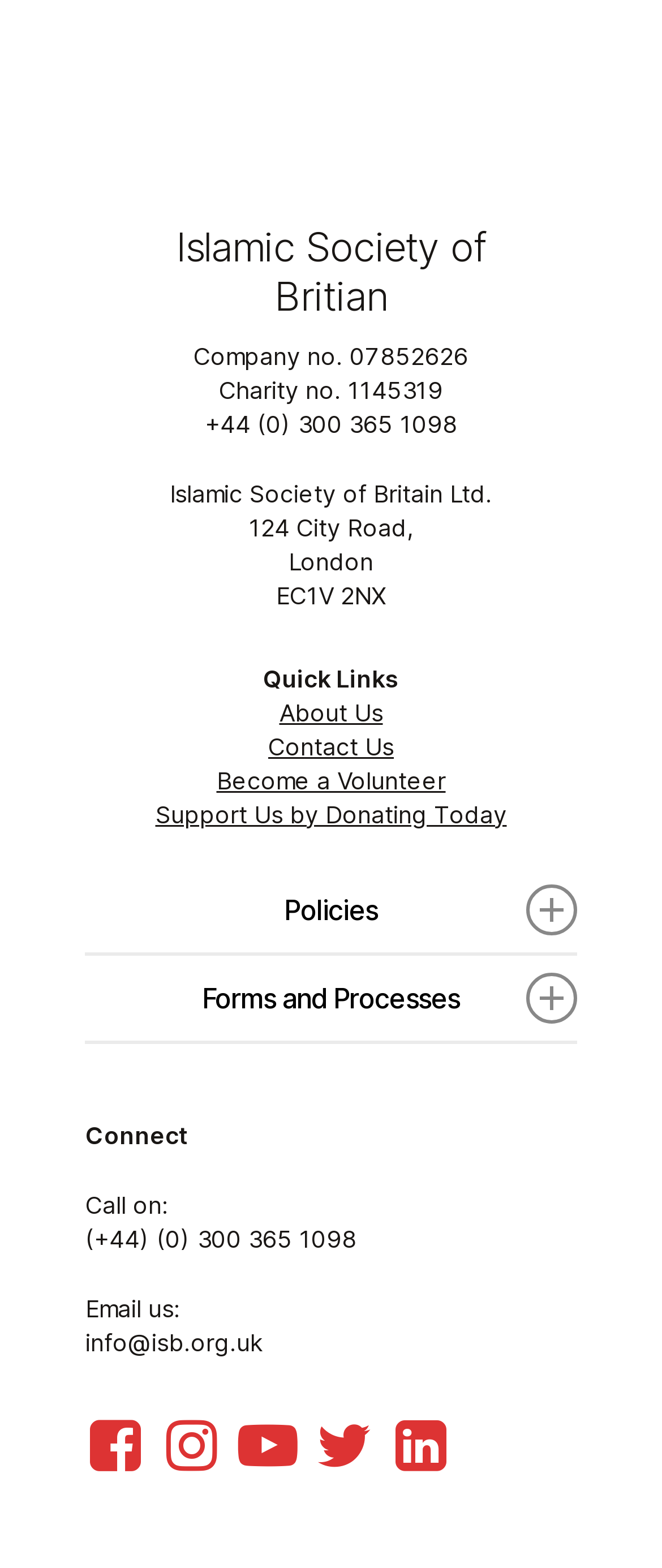Locate the bounding box coordinates of the area that needs to be clicked to fulfill the following instruction: "Email to info@isb.org.uk". The coordinates should be in the format of four float numbers between 0 and 1, namely [left, top, right, bottom].

[0.129, 0.846, 0.398, 0.864]